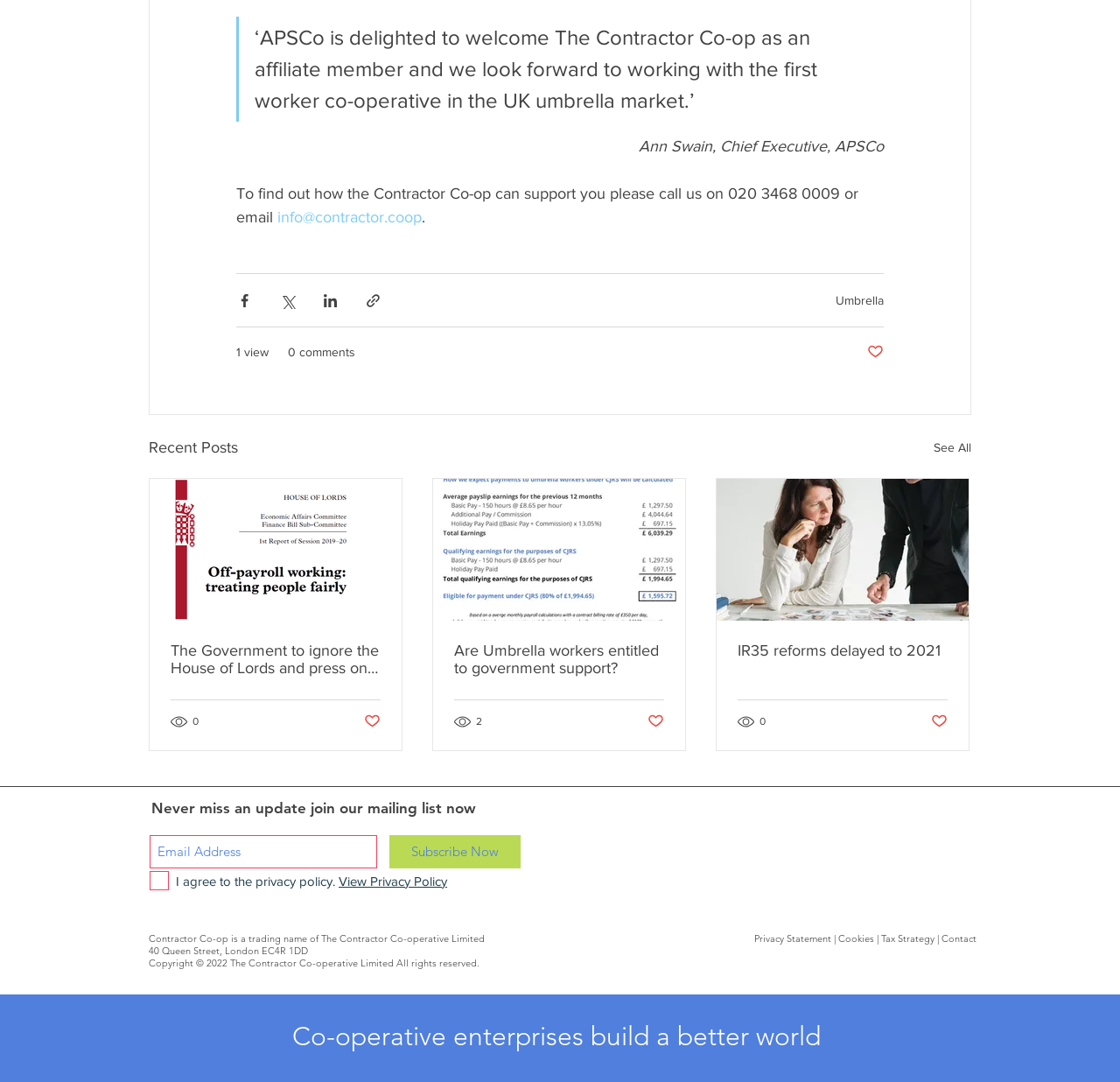How many social media links are in the Social Bar?
Using the visual information from the image, give a one-word or short-phrase answer.

3